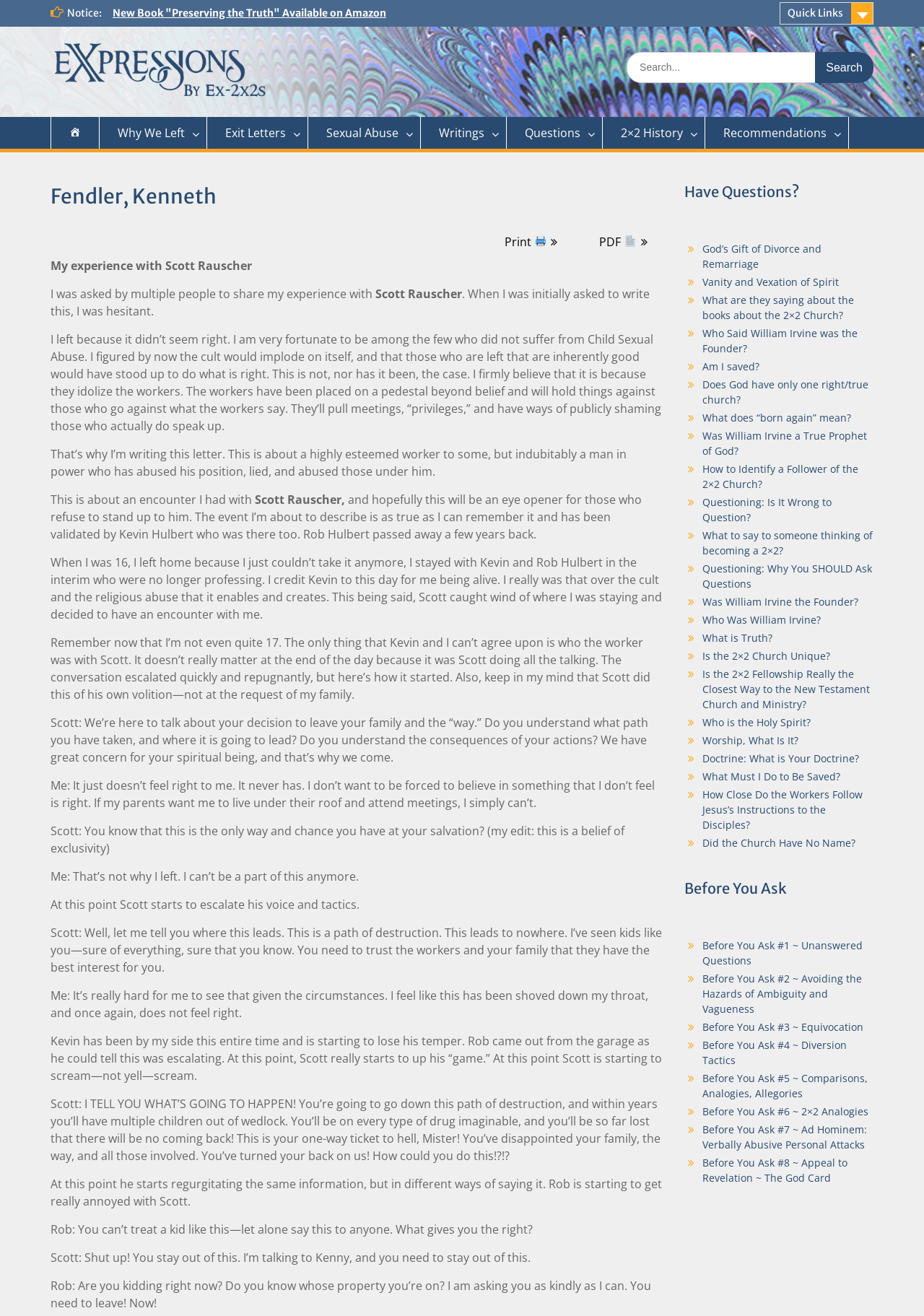What is the purpose of the author's writing?
From the screenshot, provide a brief answer in one word or phrase.

To expose the truth